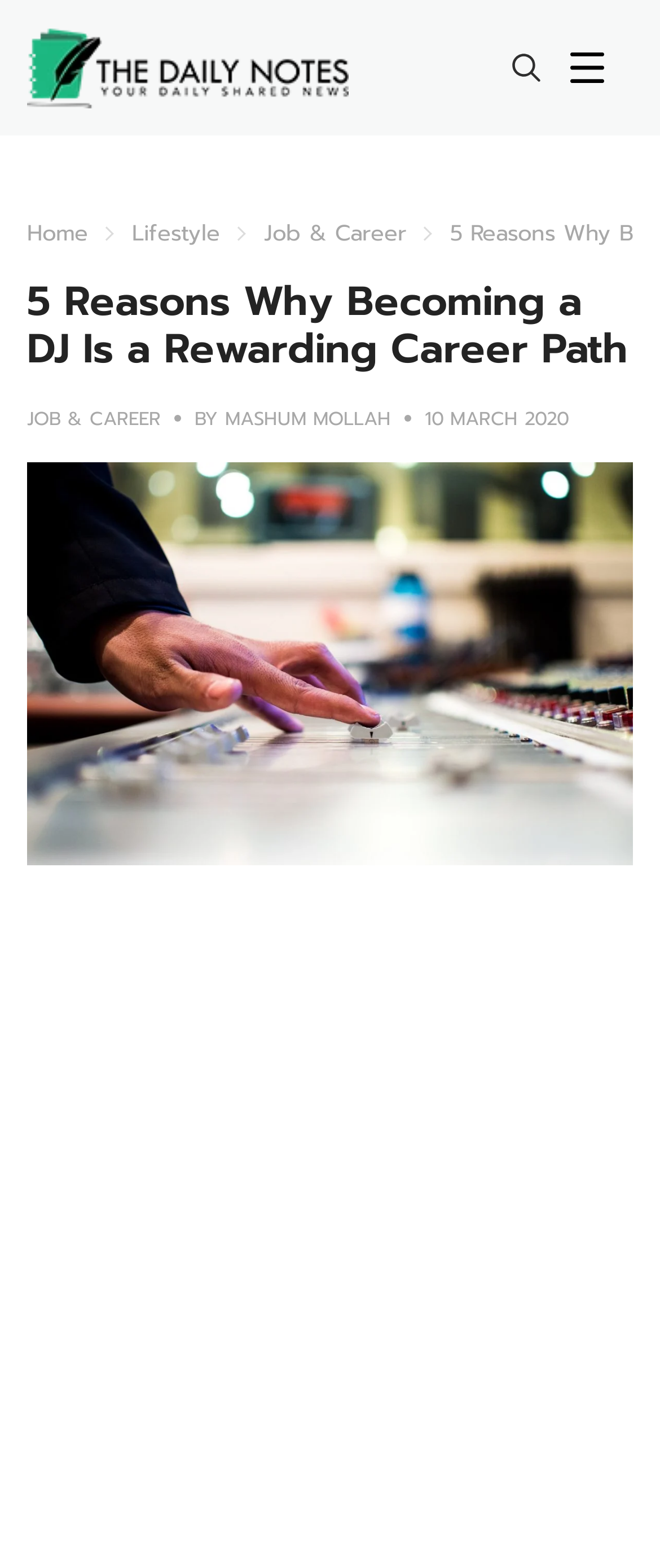What is the topic of the article?
Please give a detailed and elaborate answer to the question.

I determined the topic of the article by examining the main heading element, which contains the text '5 Reasons Why Becoming a DJ Is a Rewarding Career Path'. This suggests that the article is about becoming a DJ.